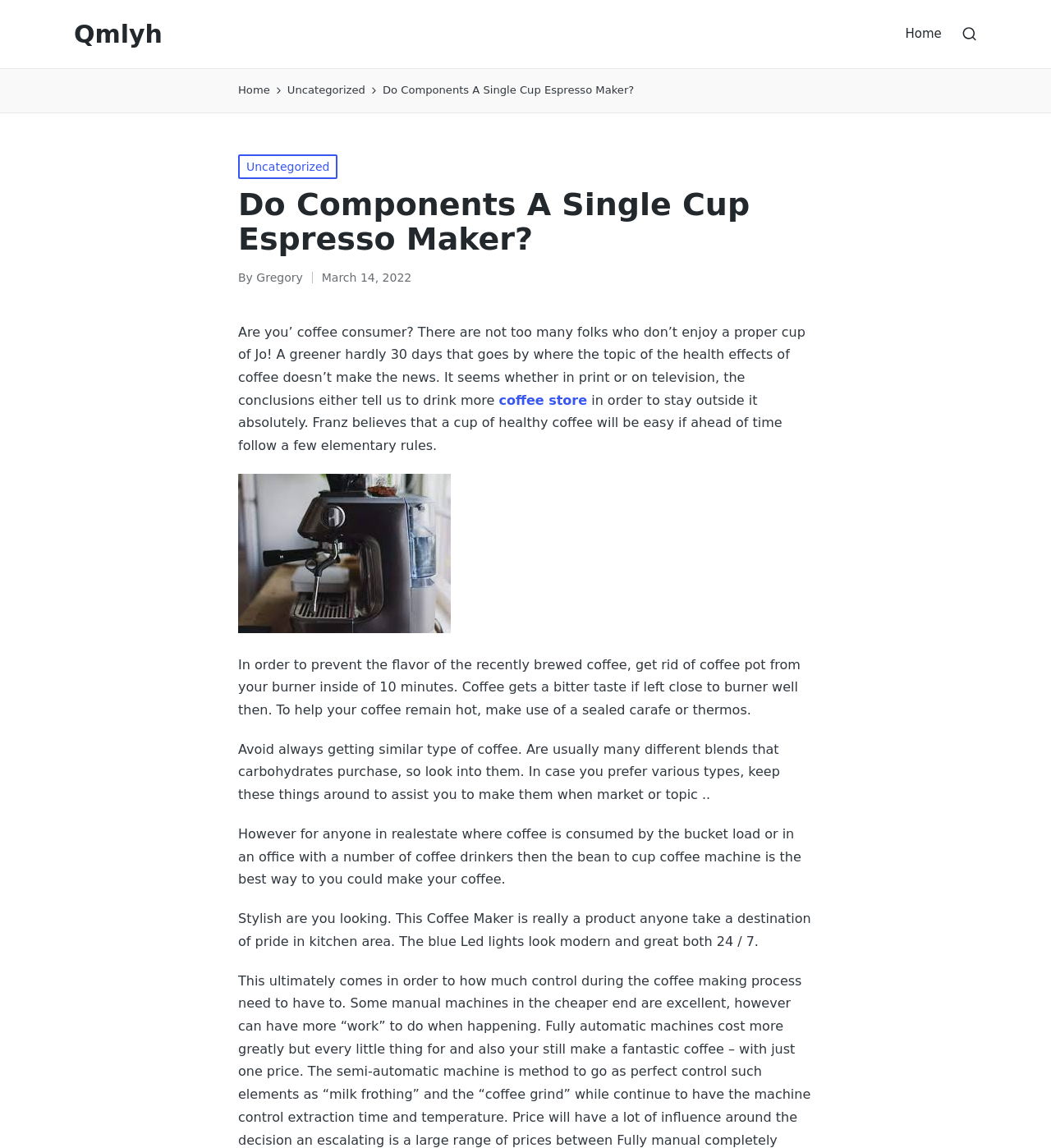Determine the bounding box coordinates of the element's region needed to click to follow the instruction: "search for something". Provide these coordinates as four float numbers between 0 and 1, formatted as [left, top, right, bottom].

[0.915, 0.023, 0.93, 0.037]